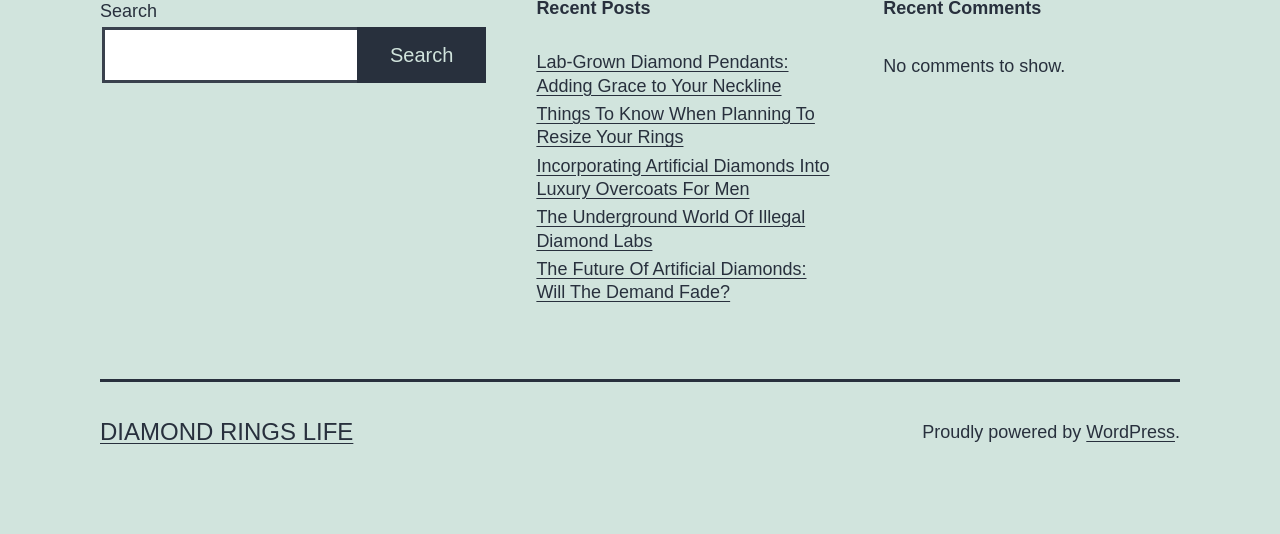For the given element description Search, determine the bounding box coordinates of the UI element. The coordinates should follow the format (top-left x, top-left y, bottom-right x, bottom-right y) and be within the range of 0 to 1.

[0.279, 0.05, 0.38, 0.156]